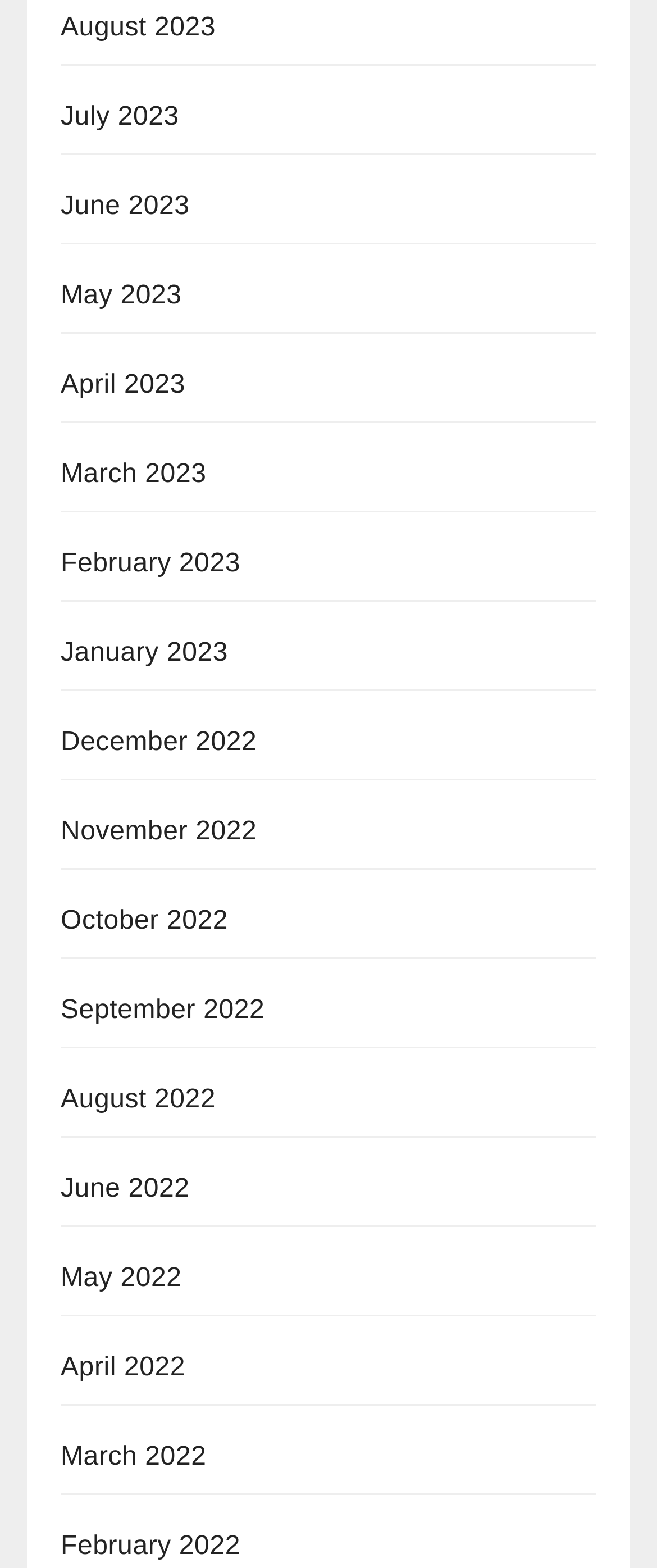What is the most recent month listed? Look at the image and give a one-word or short phrase answer.

August 2023